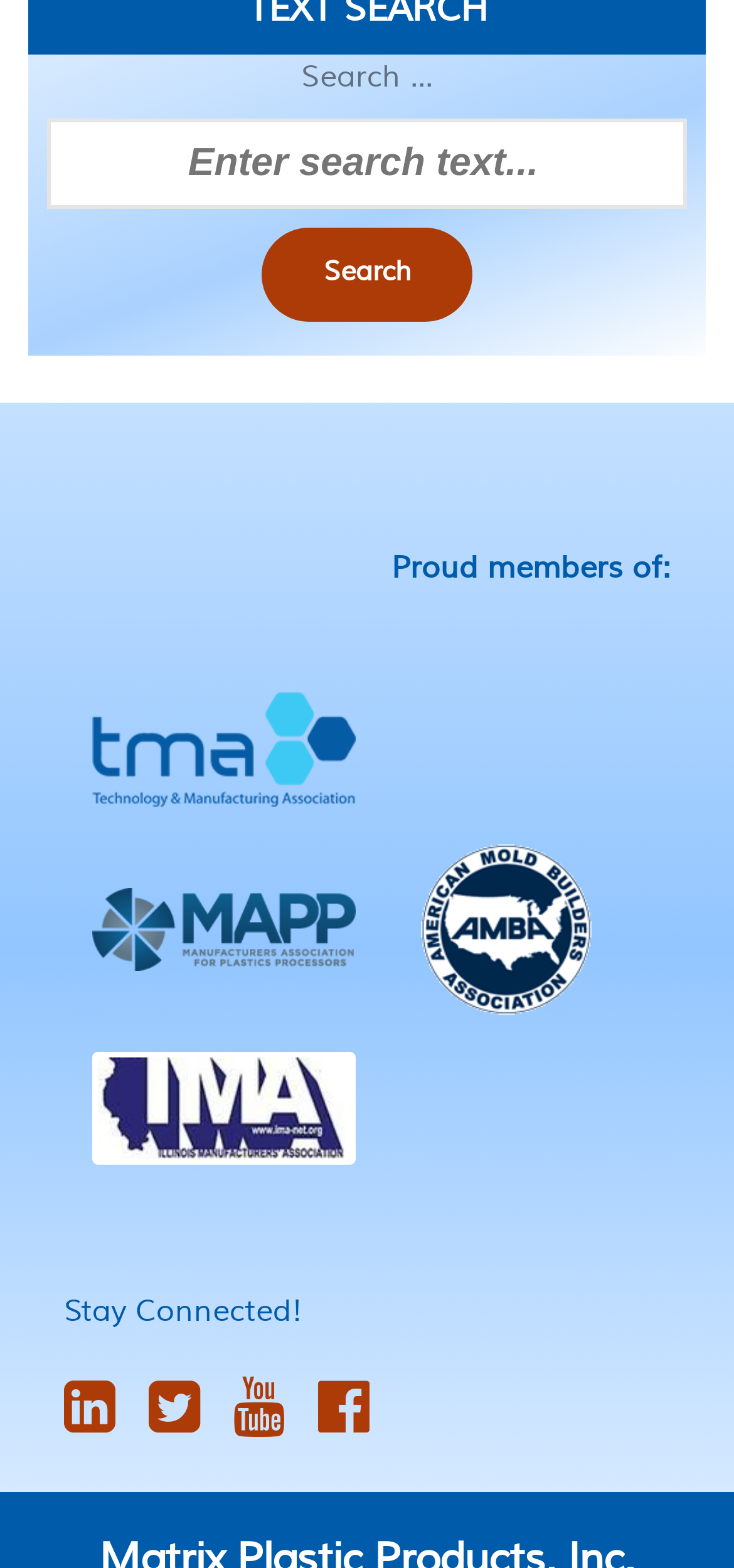Extract the bounding box coordinates for the described element: "CC 3.0 BY". The coordinates should be represented as four float numbers between 0 and 1: [left, top, right, bottom].

None